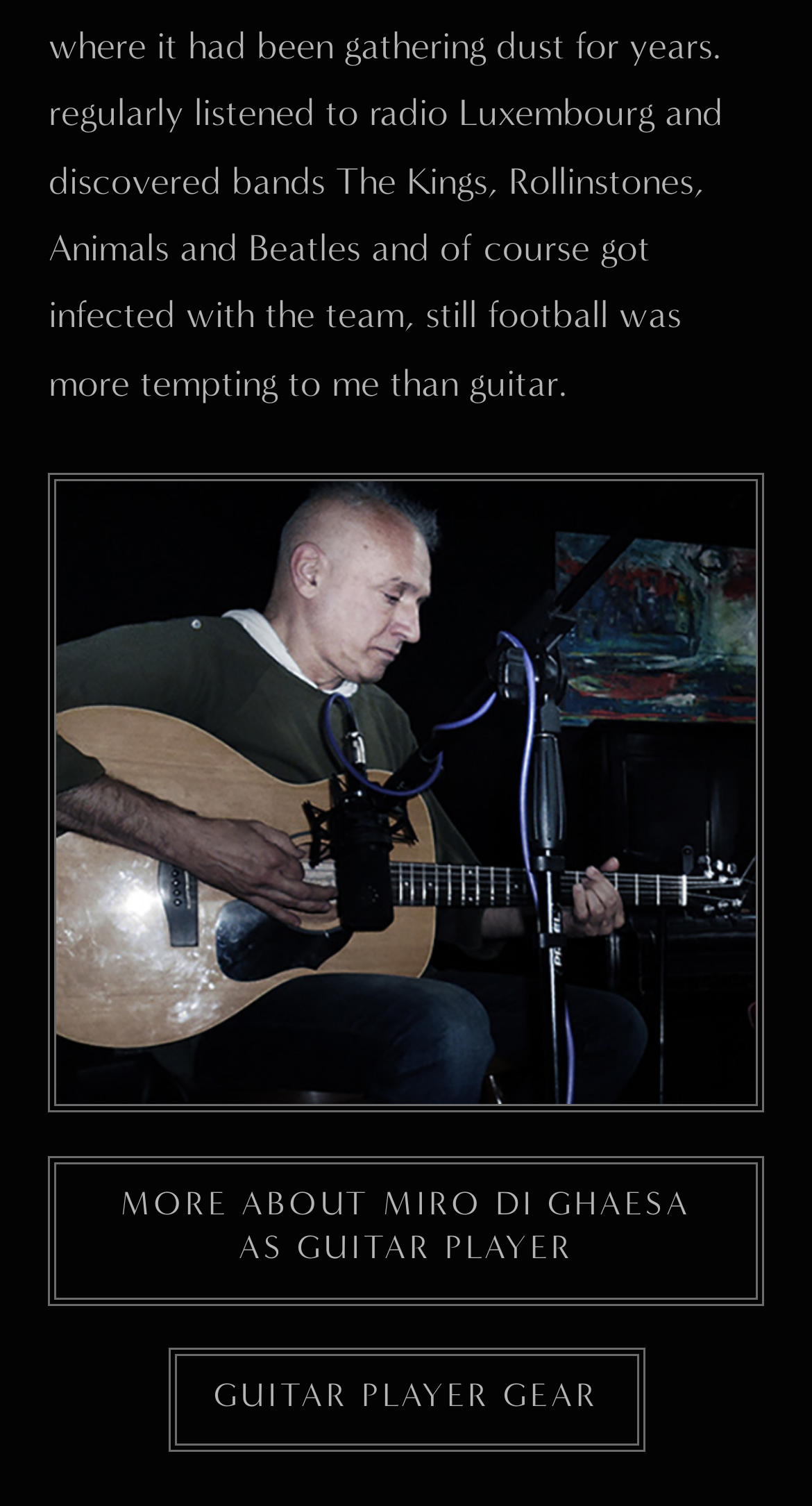Identify the bounding box coordinates for the UI element described as follows: GUITAR PLAYER GEAR. Use the format (top-left x, top-left y, bottom-right x, bottom-right y) and ensure all values are floating point numbers between 0 and 1.

[0.206, 0.894, 0.794, 0.965]